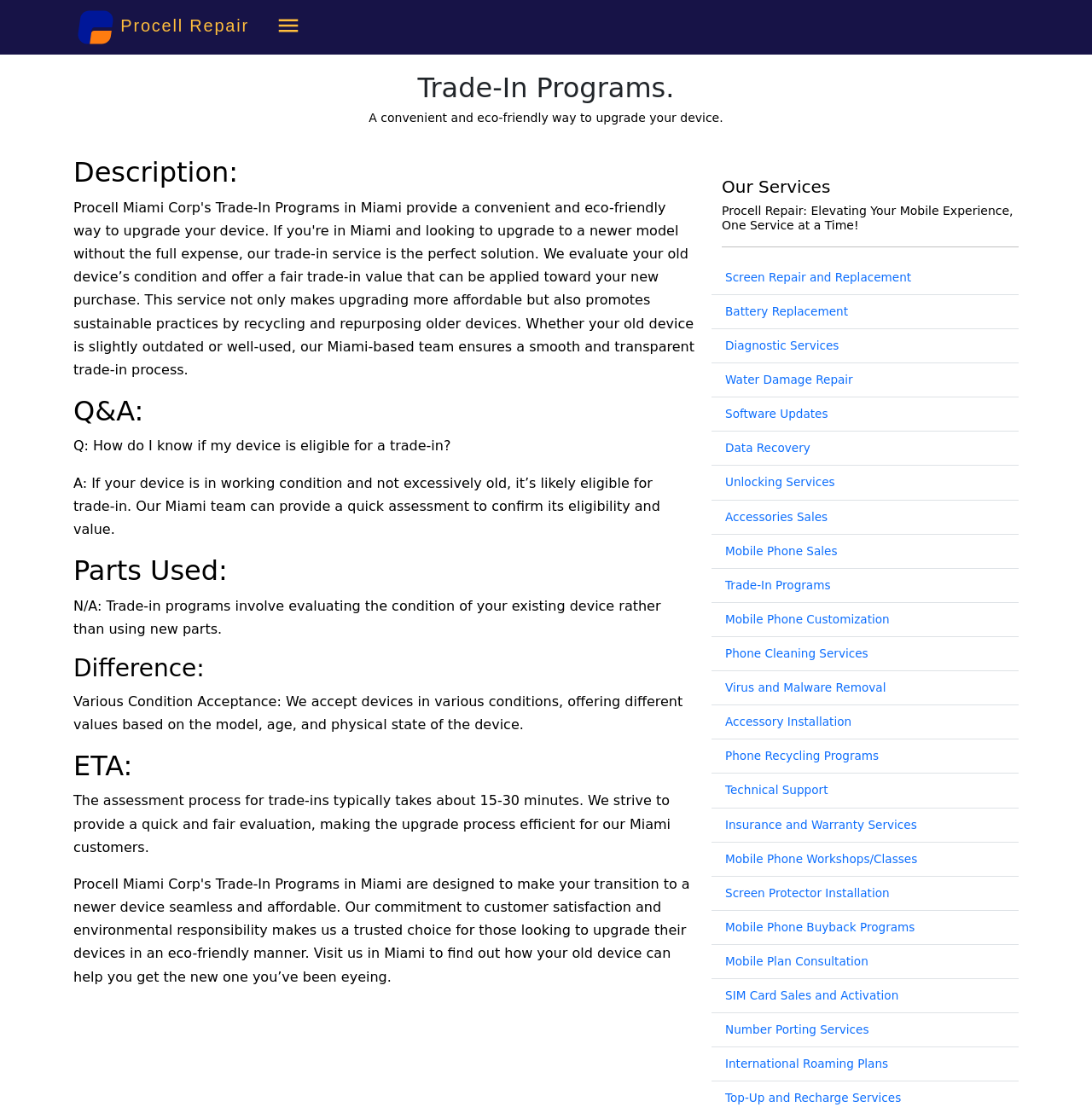Create an elaborate caption that covers all aspects of the webpage.

This webpage is about Procell Repair Miami, a trusted repair specialist for iPhone, Samsung, and Xiaomi devices. At the top left corner, there is a logo of Procell Repair Miami, accompanied by a link to the company's homepage. Next to the logo, there is a button labeled "Menu". 

Below the logo and menu button, there are three headings that introduce the trade-in program. The first heading reads "Trade-In Programs", followed by a subheading that explains the program as a convenient and eco-friendly way to upgrade devices. The third heading is "Description:", which is likely the start of a section that provides more information about the program.

The webpage then presents a Q&A section, where it answers questions about the trade-in program. The first question is "How do I know if my device is eligible for a trade-in?", and the answer explains that devices in working condition and not excessively old are likely eligible. 

Further down, there are headings for "Parts Used:", "Difference:", and "ETA:", which provide more information about the trade-in program. The "ETA:" section explains that the assessment process typically takes about 15-30 minutes.

On the right side of the webpage, there is a section titled "Our Services", which lists various services offered by Procell Repair, including screen repair, battery replacement, diagnostic services, and more. There are 24 links in total, each representing a different service.